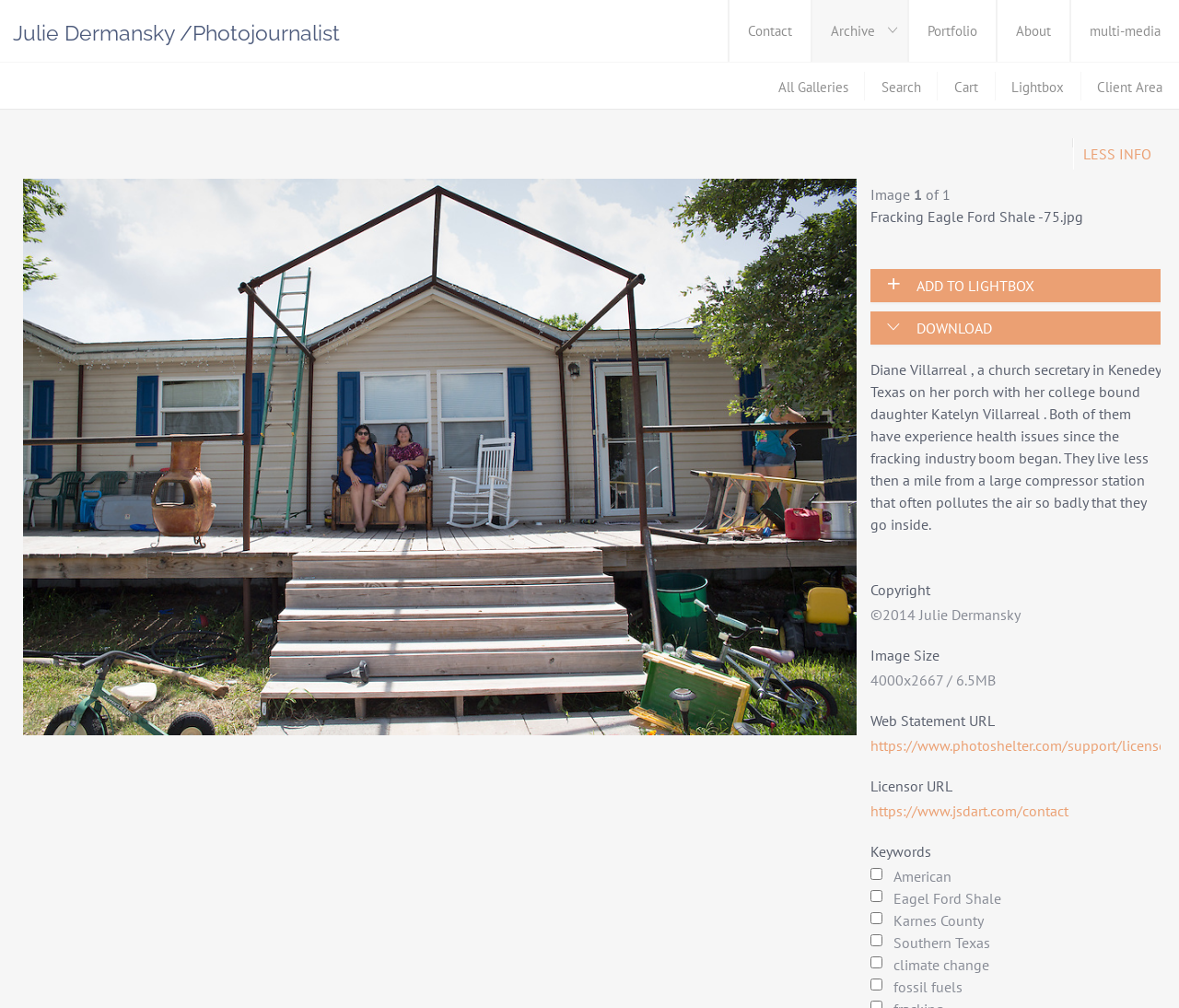What type of photography is this?
Using the picture, provide a one-word or short phrase answer.

Documentary Photography